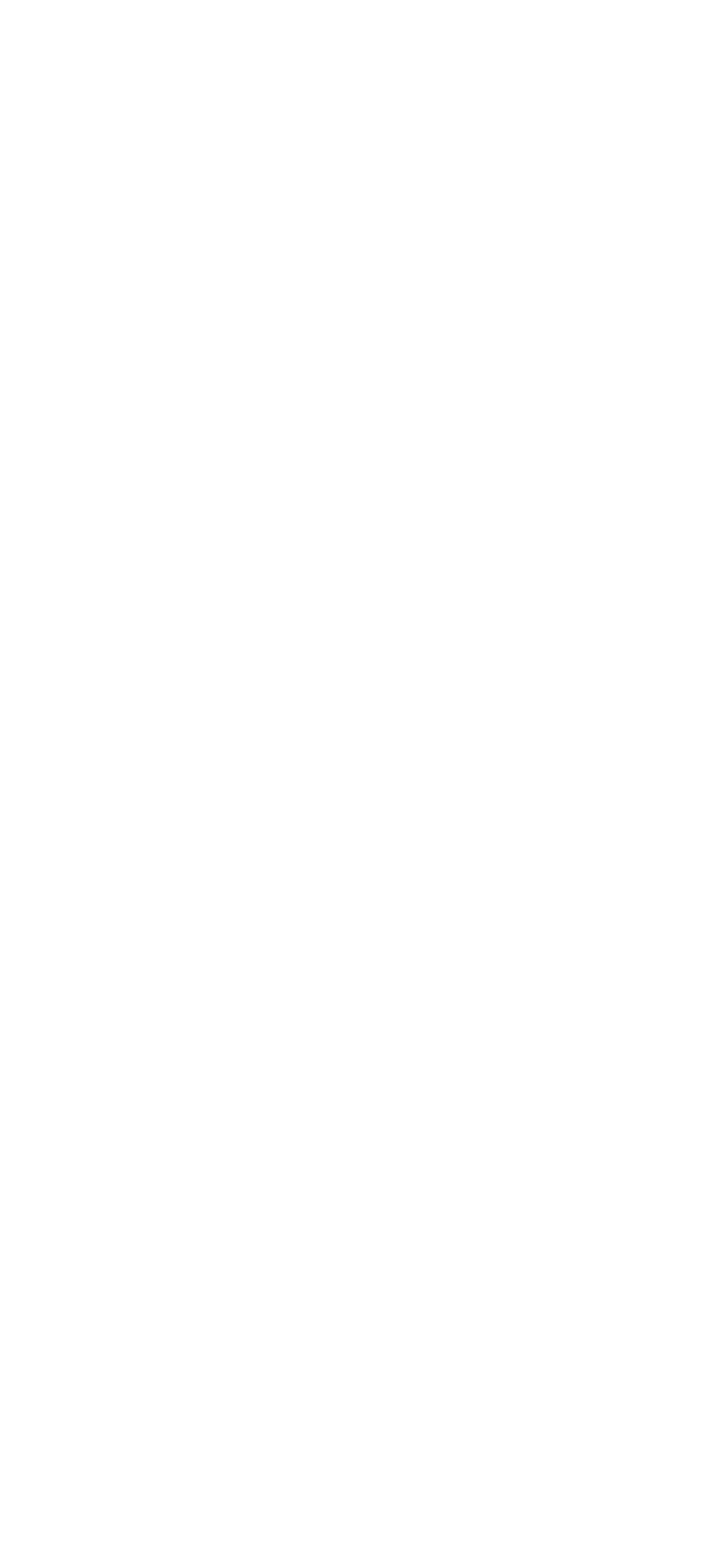What is the minimum value for the 'Home / Cell #' field?
From the image, provide a succinct answer in one word or a short phrase.

0